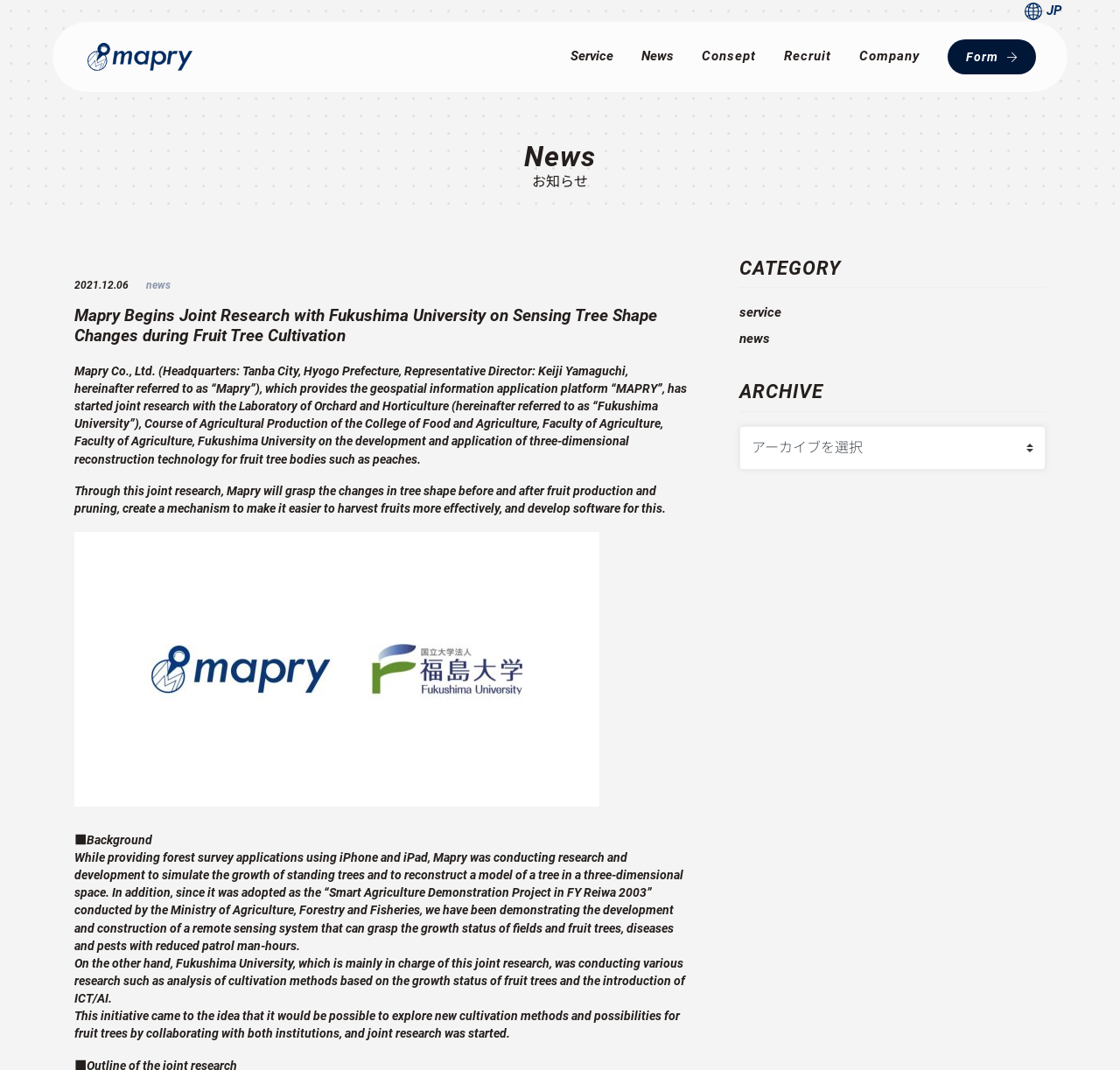Please find the bounding box coordinates in the format (top-left x, top-left y, bottom-right x, bottom-right y) for the given element description. Ensure the coordinates are floating point numbers between 0 and 1. Description: 3D Wood Market

[0.671, 0.191, 0.818, 0.22]